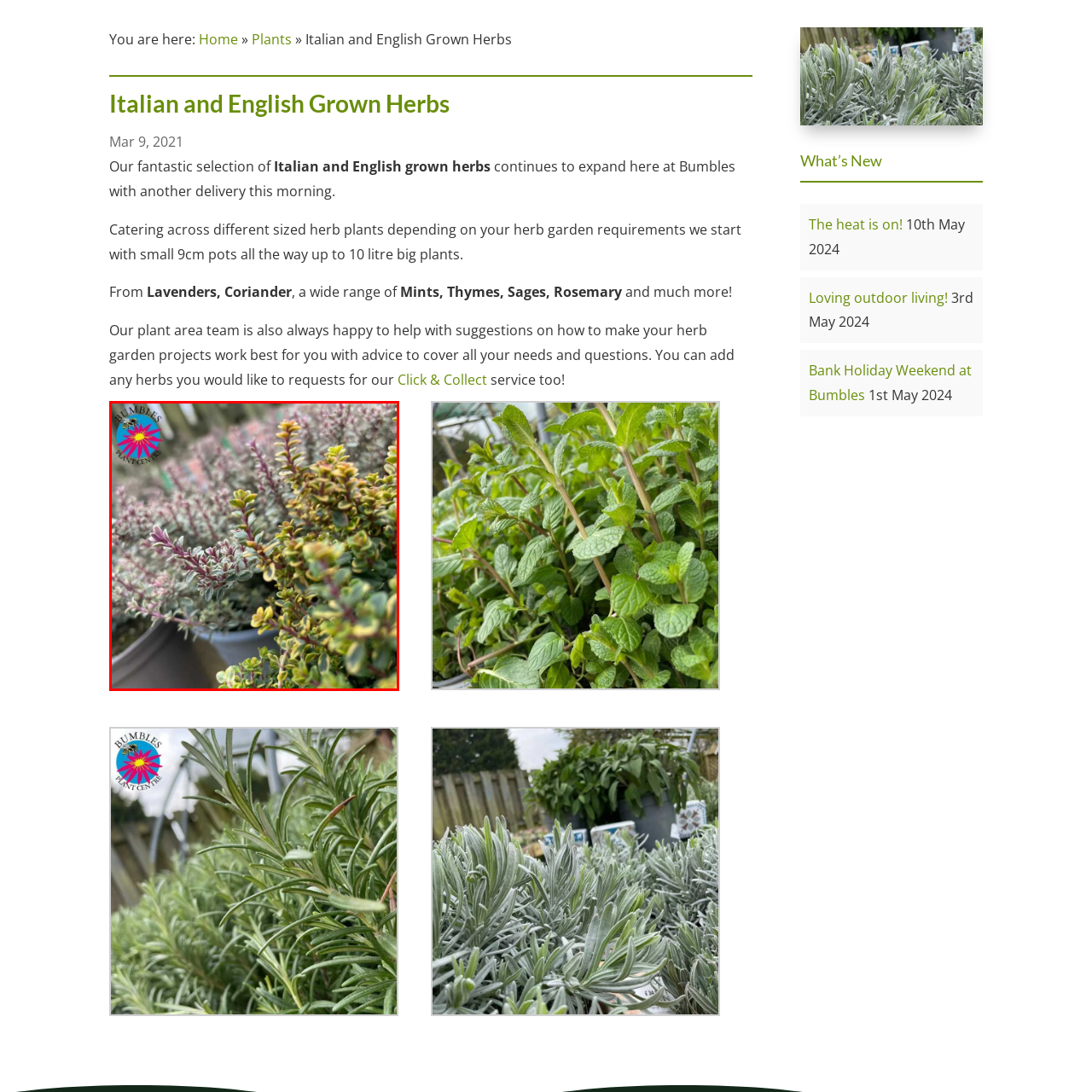What is the aesthetic appeal of the thyme varieties?
Take a look at the image highlighted by the red bounding box and provide a detailed answer to the question.

The caption describes the delicate sprigs of another thyme variant in the background as adding 'visual depth and texture to the scene'. This suggests that the diversity of thyme varieties contributes to the overall aesthetic appeal of the image.